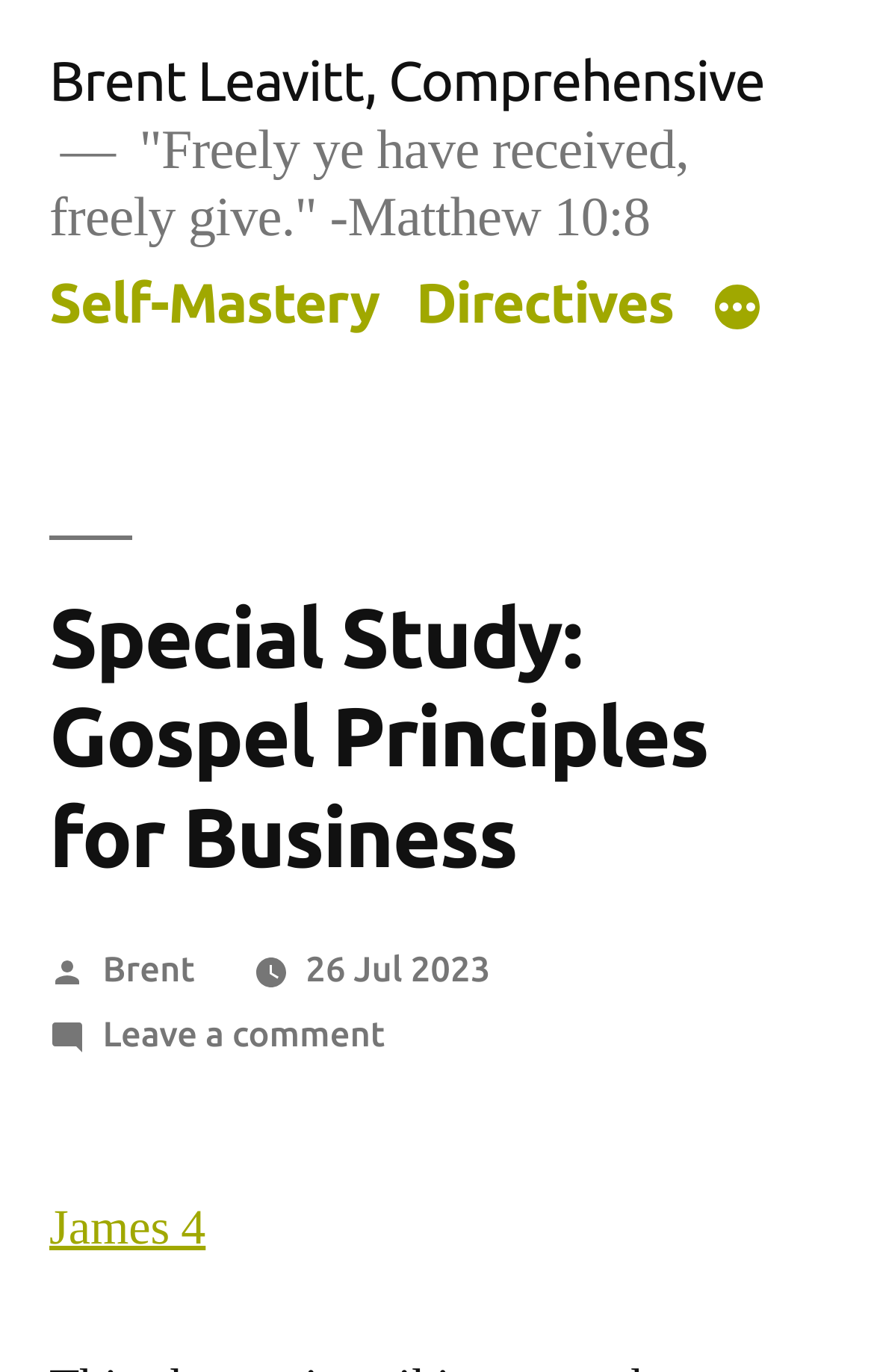Locate the bounding box coordinates of the element to click to perform the following action: 'Click on the 'More' button'. The coordinates should be given as four float values between 0 and 1, in the form of [left, top, right, bottom].

[0.813, 0.207, 0.875, 0.246]